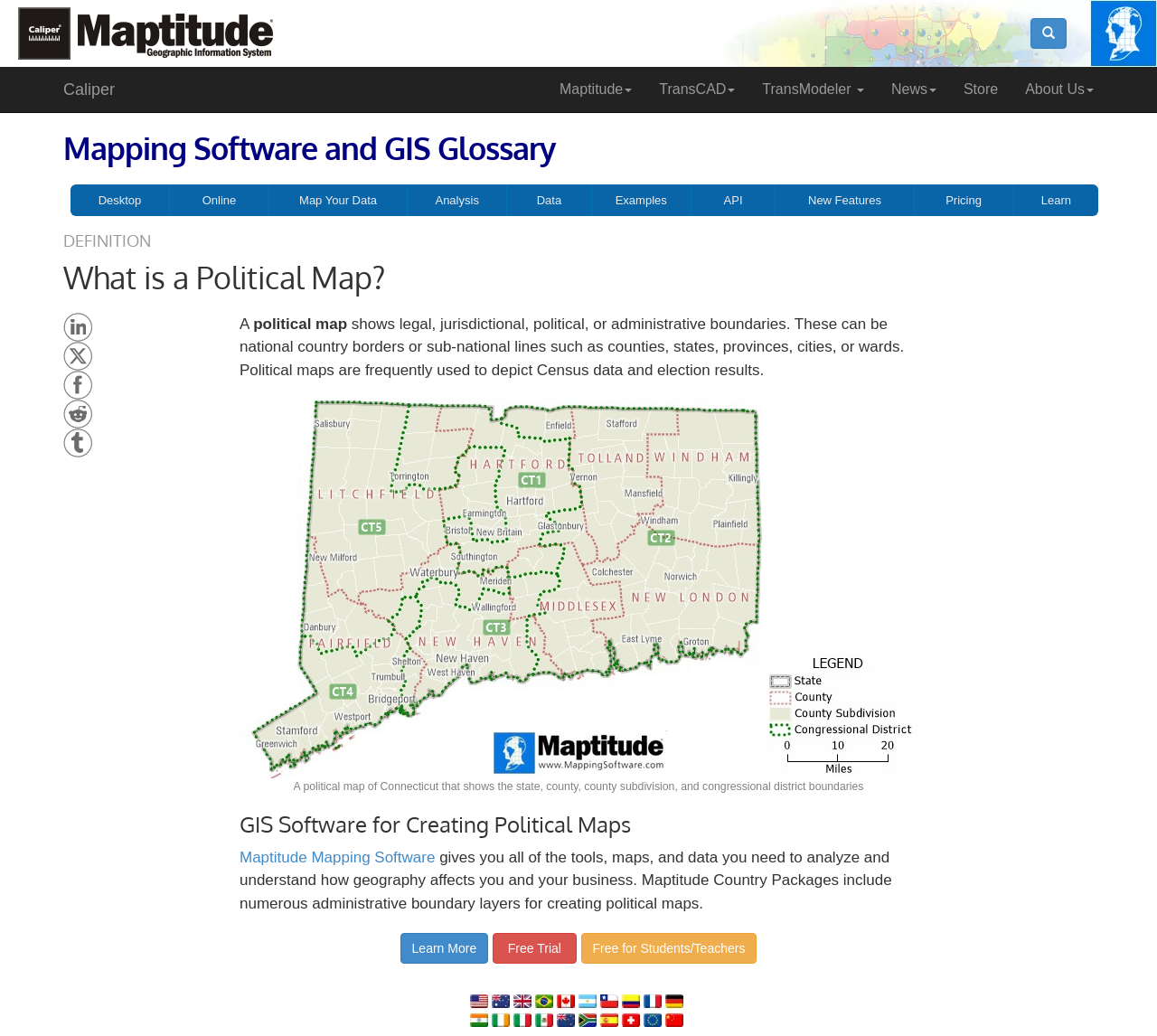Please find the bounding box for the UI element described by: "About Us".

[0.874, 0.065, 0.957, 0.108]